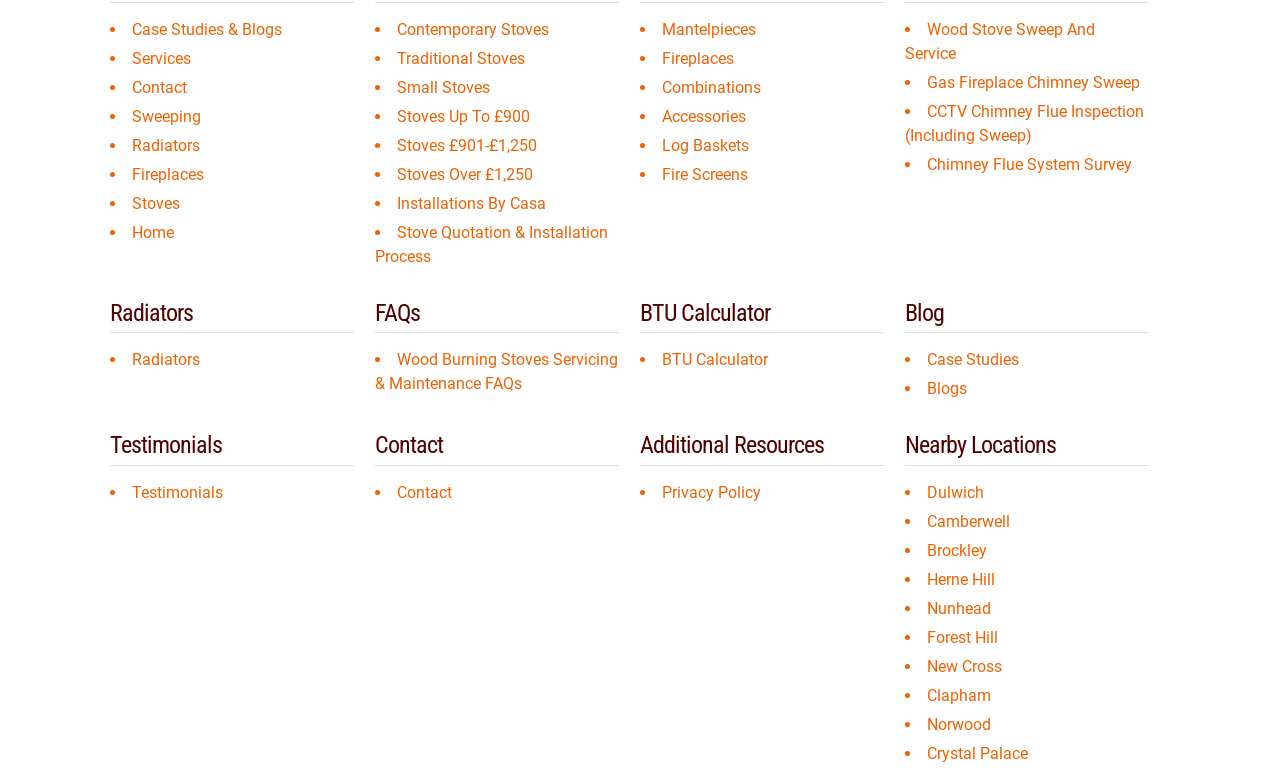Based on the image, please elaborate on the answer to the following question:
What is the purpose of the 'BTU Calculator'?

The 'BTU Calculator' is a tool that allows users to calculate BTU (British Thermal Units) which is a unit of energy. This suggests that the purpose of the 'BTU Calculator' is to help users determine the energy output of their stoves or heating systems.